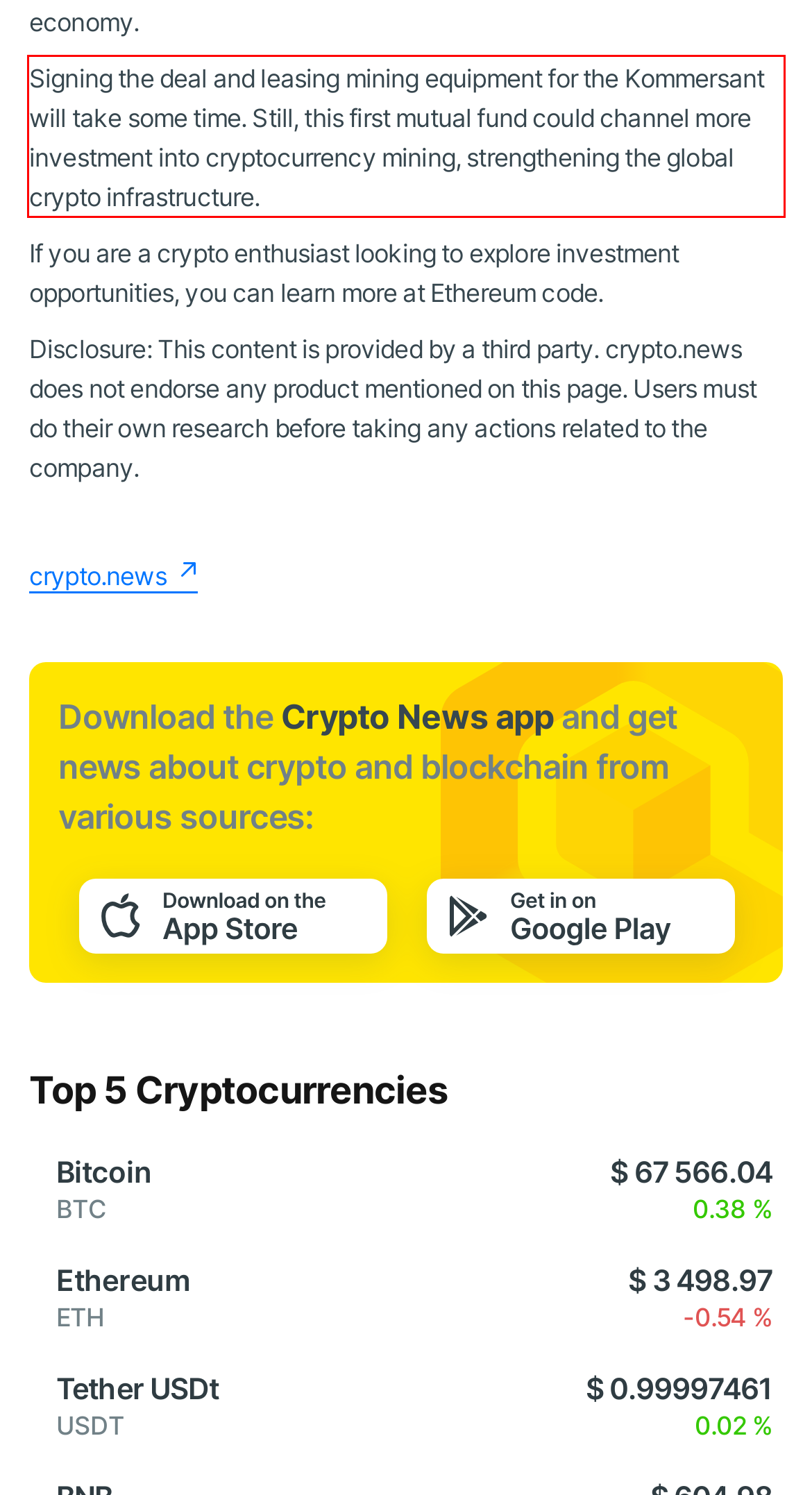In the given screenshot, locate the red bounding box and extract the text content from within it.

Signing the deal and leasing mining equipment for the Kommersant will take some time. Still, this first mutual fund could channel more investment into cryptocurrency mining, strengthening the global crypto infrastructure.